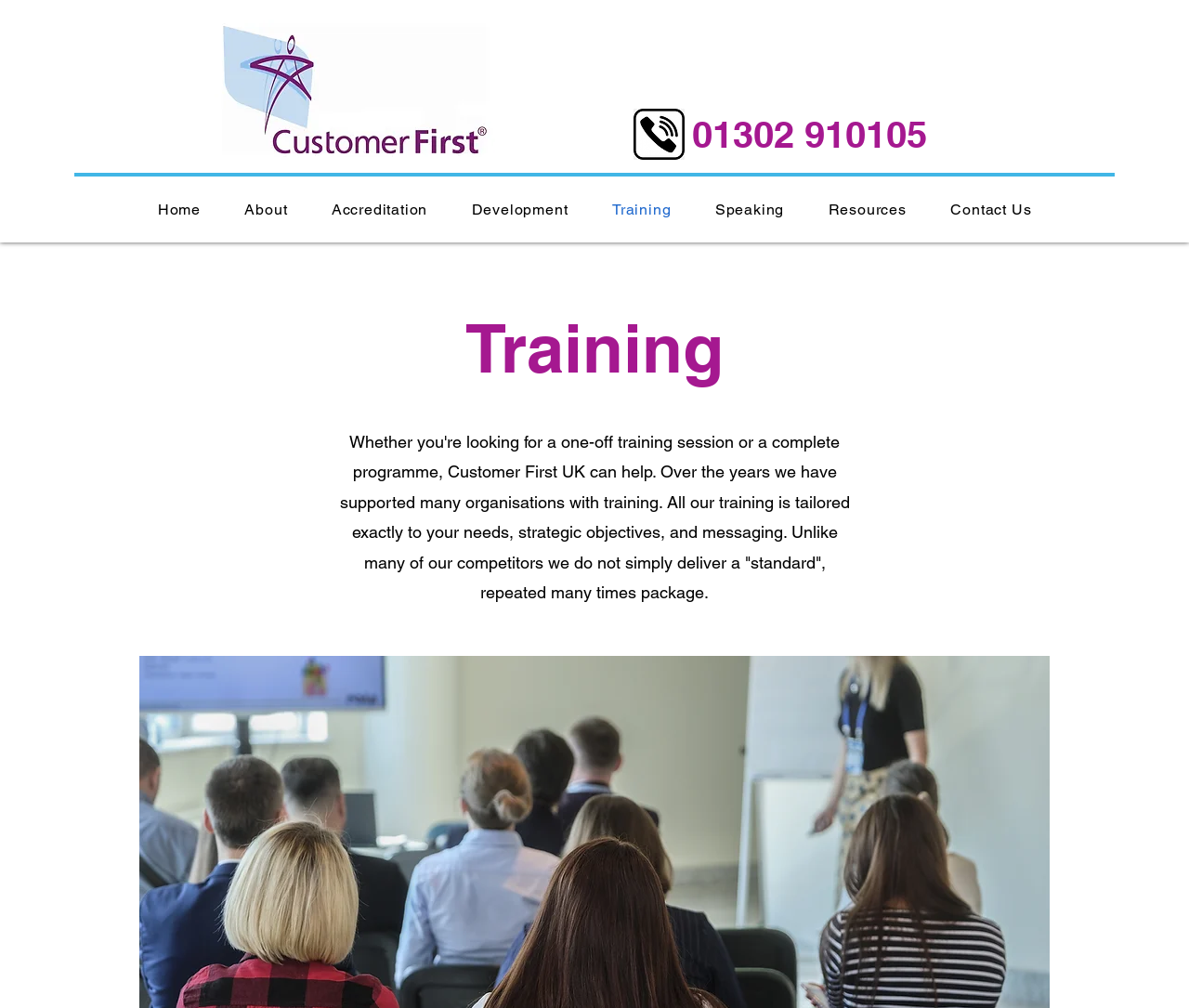Identify the bounding box coordinates of the clickable region necessary to fulfill the following instruction: "click the telephone icon". The bounding box coordinates should be four float numbers between 0 and 1, i.e., [left, top, right, bottom].

[0.533, 0.108, 0.576, 0.159]